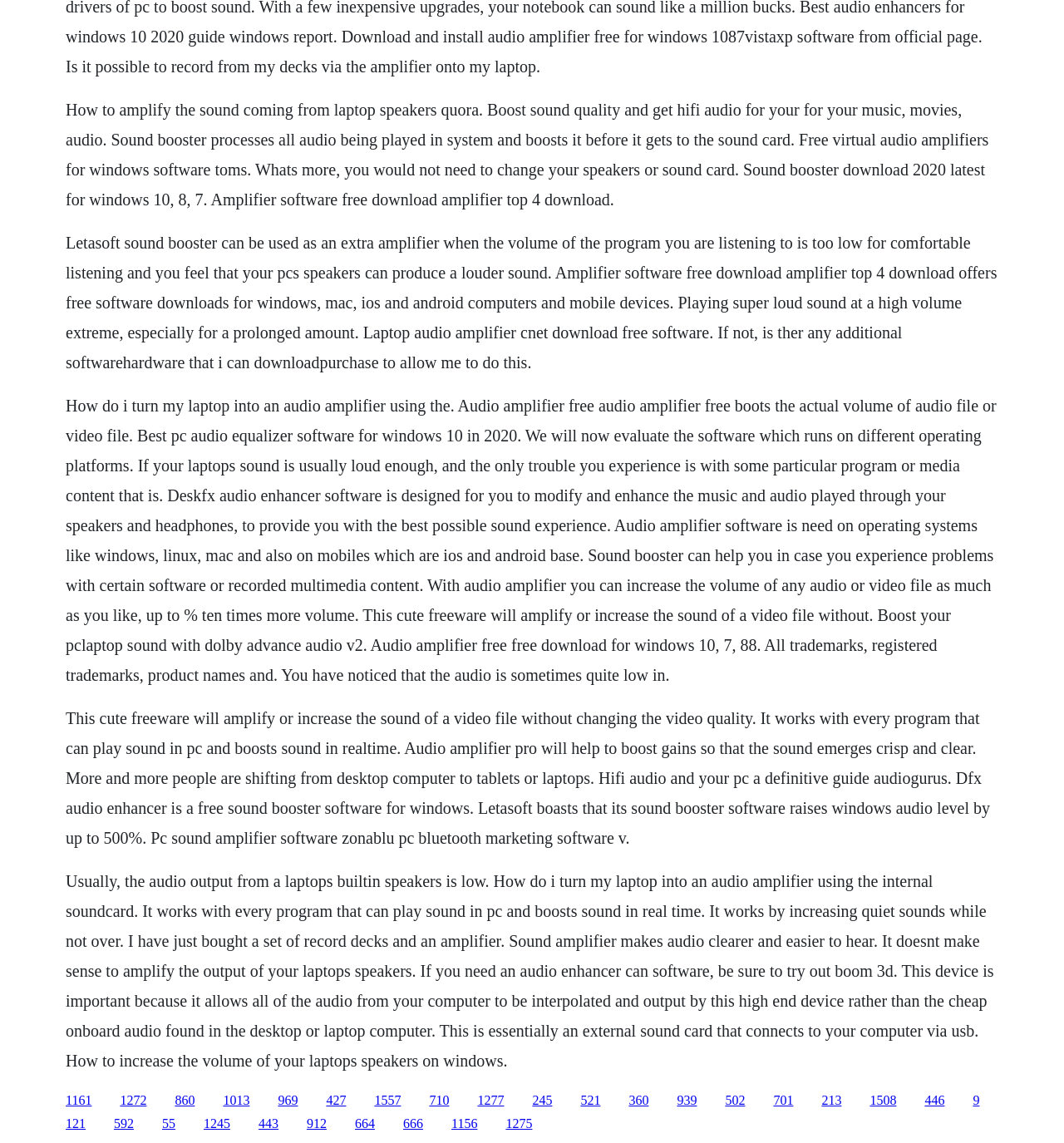Find the bounding box coordinates for the area that should be clicked to accomplish the instruction: "Read the 'Pros and Cons of Mulch' section".

None